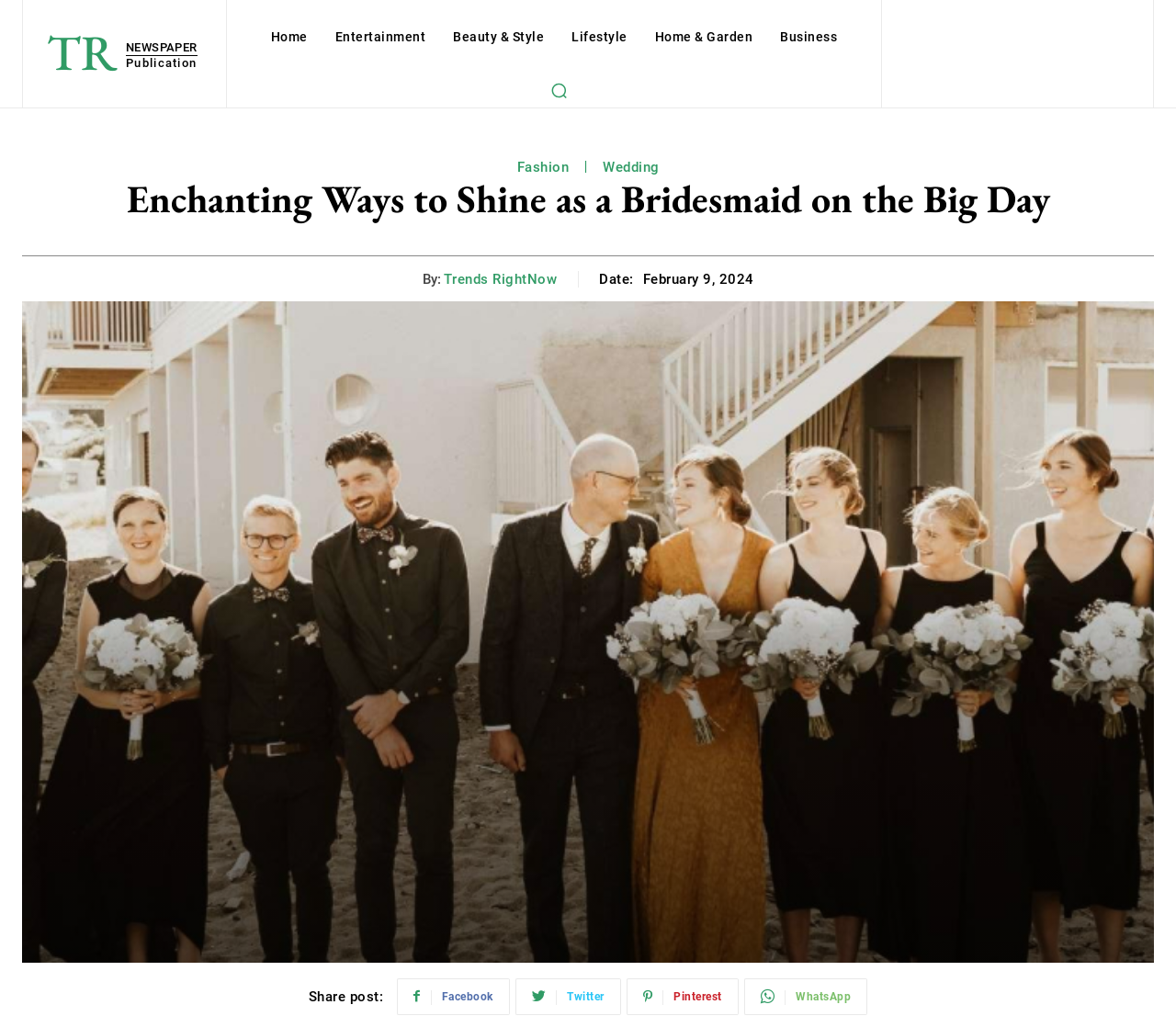Identify the bounding box coordinates of the area you need to click to perform the following instruction: "Visit Trends RightNow".

[0.377, 0.266, 0.473, 0.283]